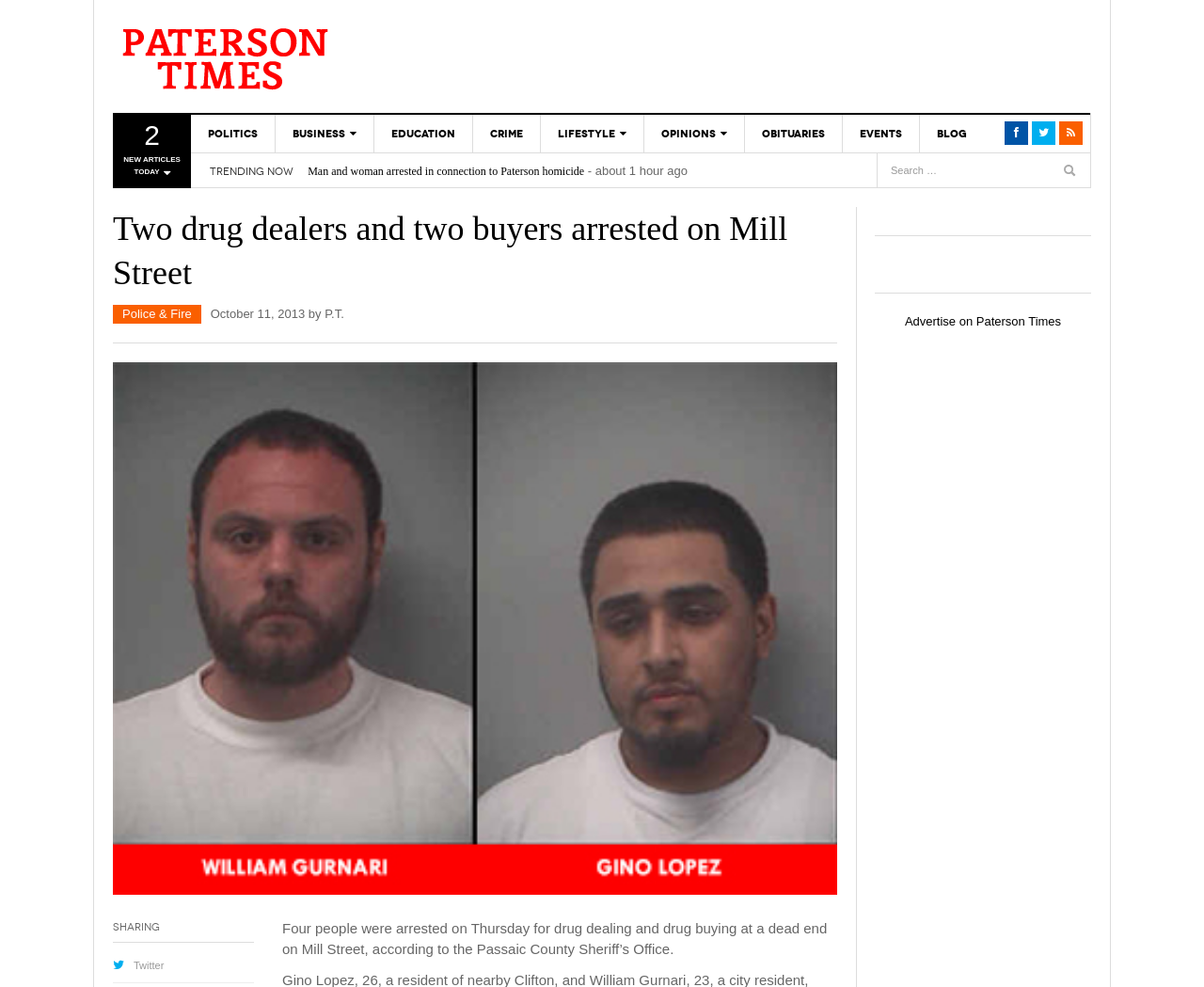Specify the bounding box coordinates of the area to click in order to follow the given instruction: "Share the article on Twitter."

[0.111, 0.972, 0.136, 0.984]